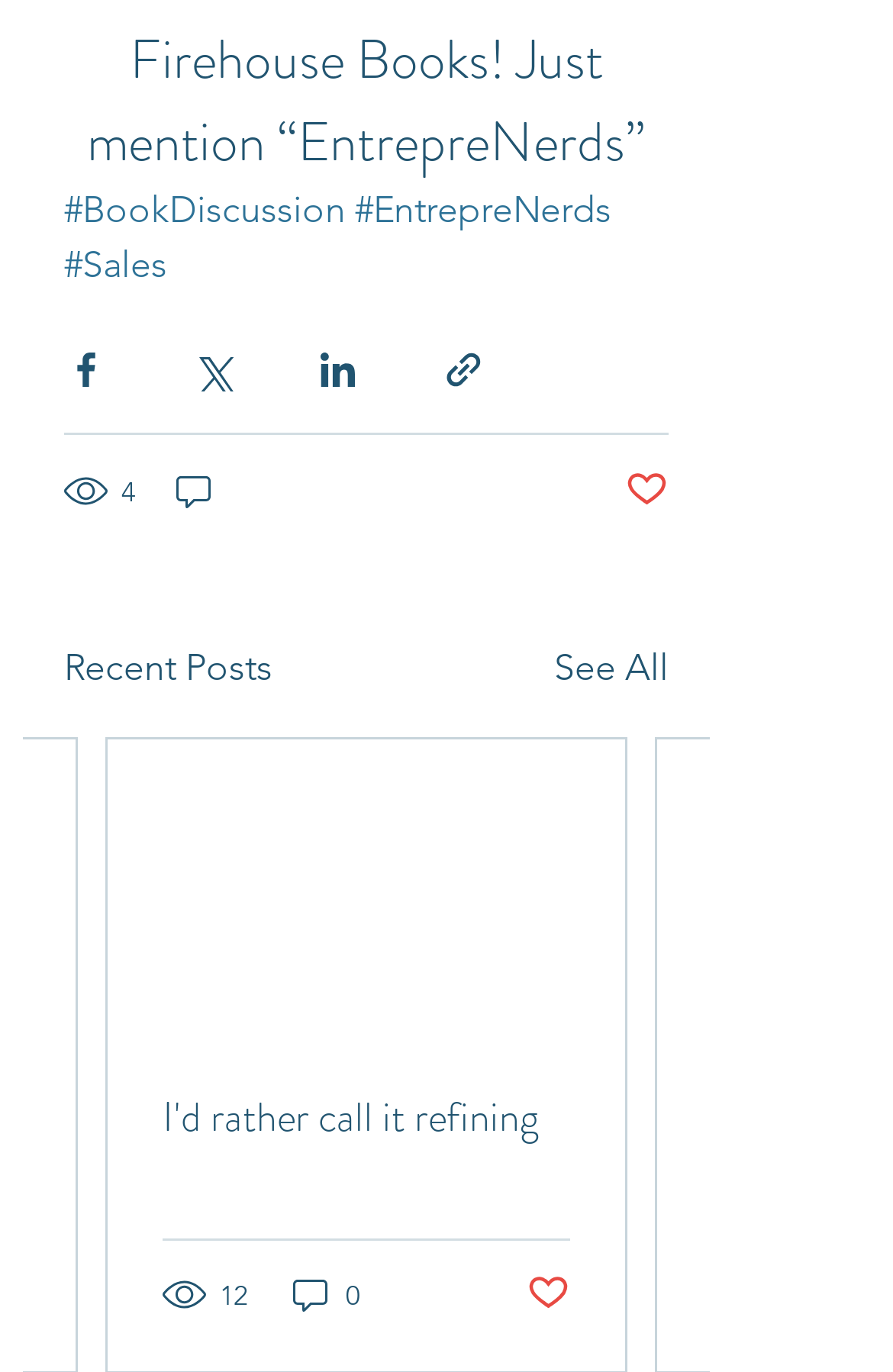Identify the bounding box coordinates of the section to be clicked to complete the task described by the following instruction: "Click on the See All link". The coordinates should be four float numbers between 0 and 1, formatted as [left, top, right, bottom].

[0.621, 0.468, 0.749, 0.508]